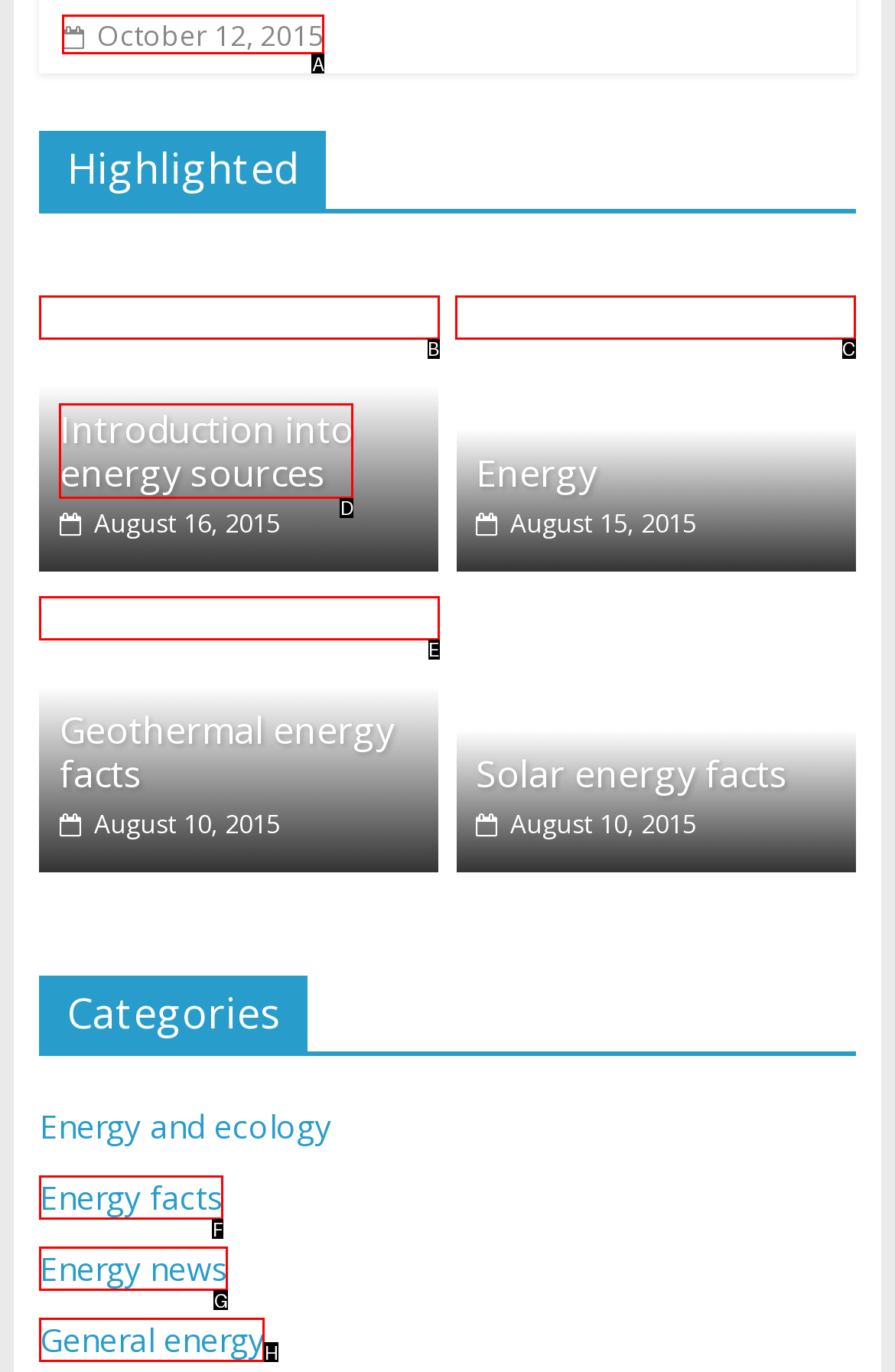Determine the option that aligns with this description: Energy news
Reply with the option's letter directly.

G